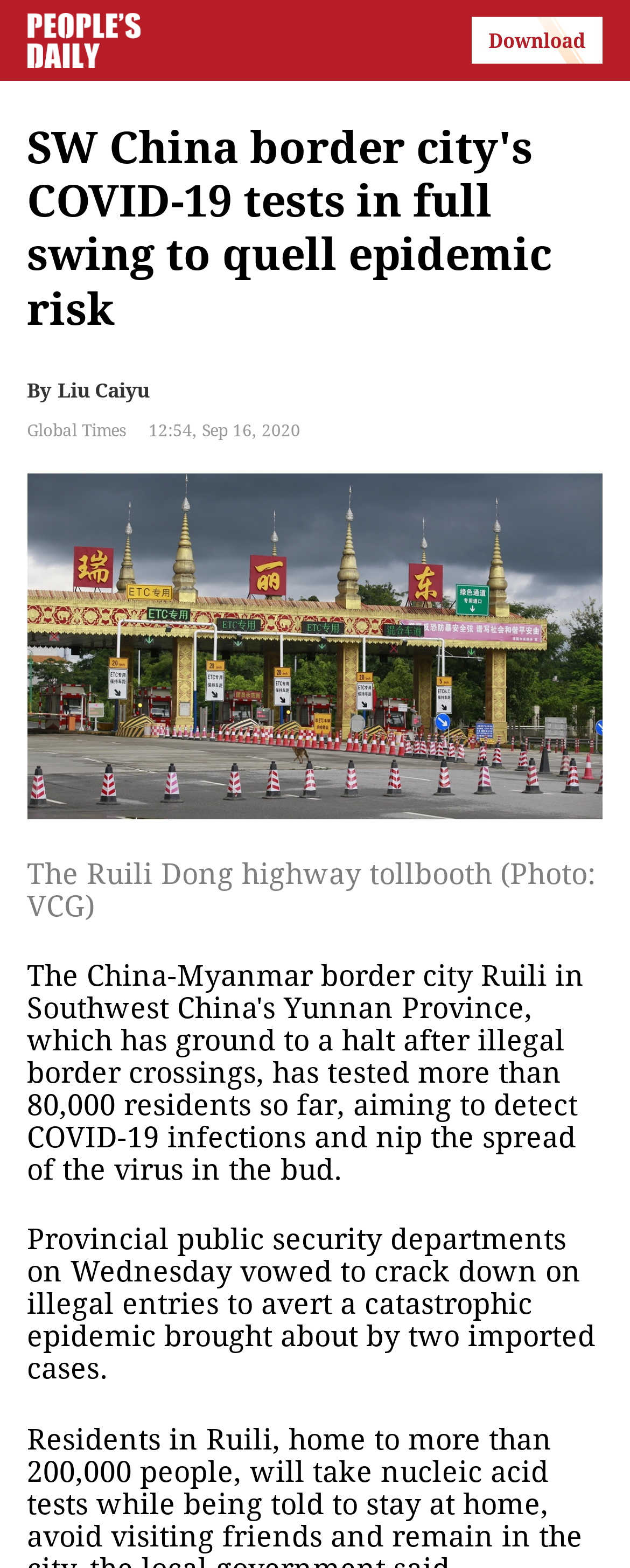What is the topic of the article?
Look at the image and answer the question using a single word or phrase.

COVID-19 tests in Ruili